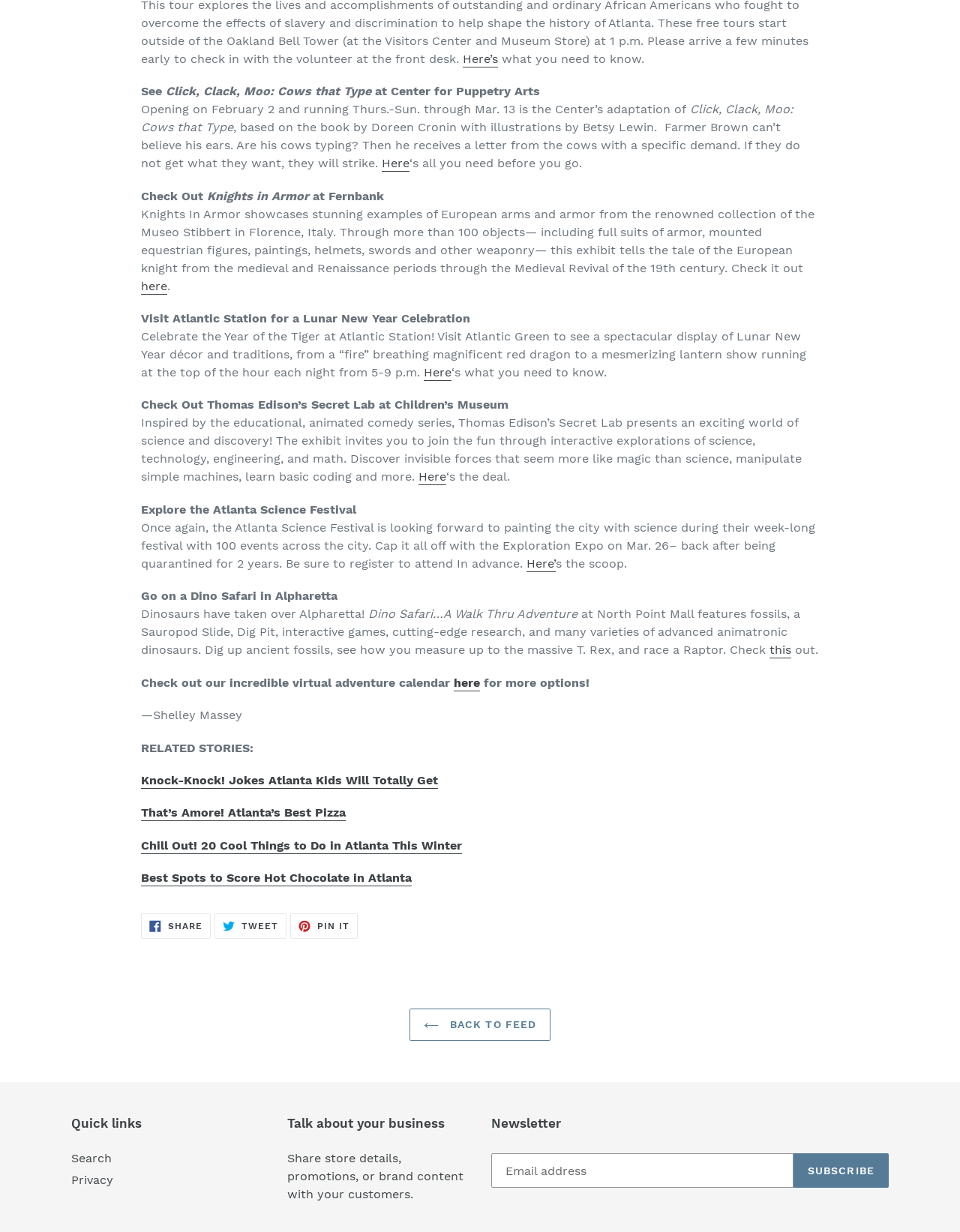Point out the bounding box coordinates of the section to click in order to follow this instruction: "Check Out 'Knights in Armor'".

[0.216, 0.153, 0.322, 0.164]